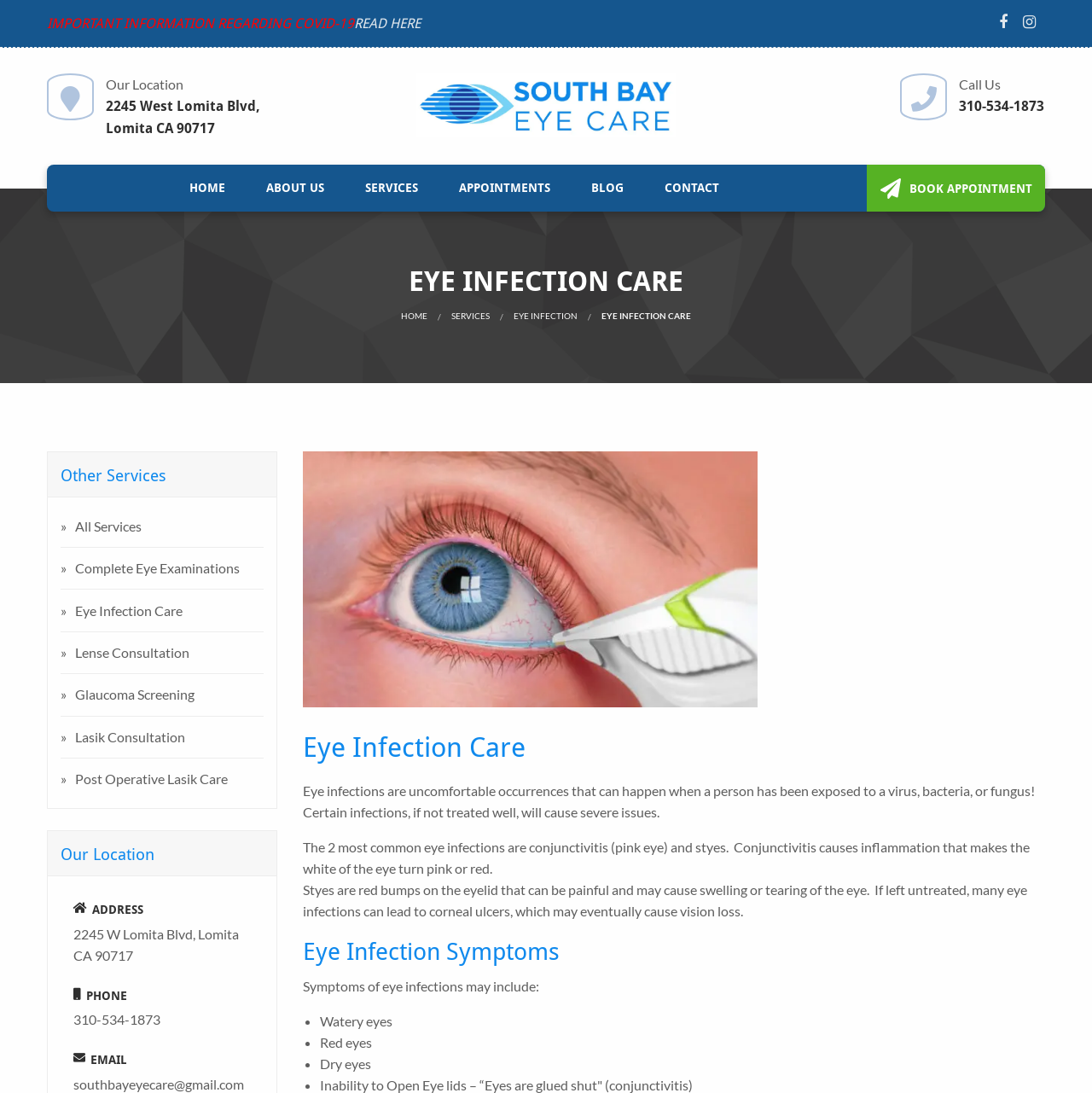What is the phone number of South Bay Eye Care?
Respond to the question with a well-detailed and thorough answer.

I found the phone number by looking at the 'Our Location' section, where it is listed as '310-534-1873' under the ' PHONE' heading.